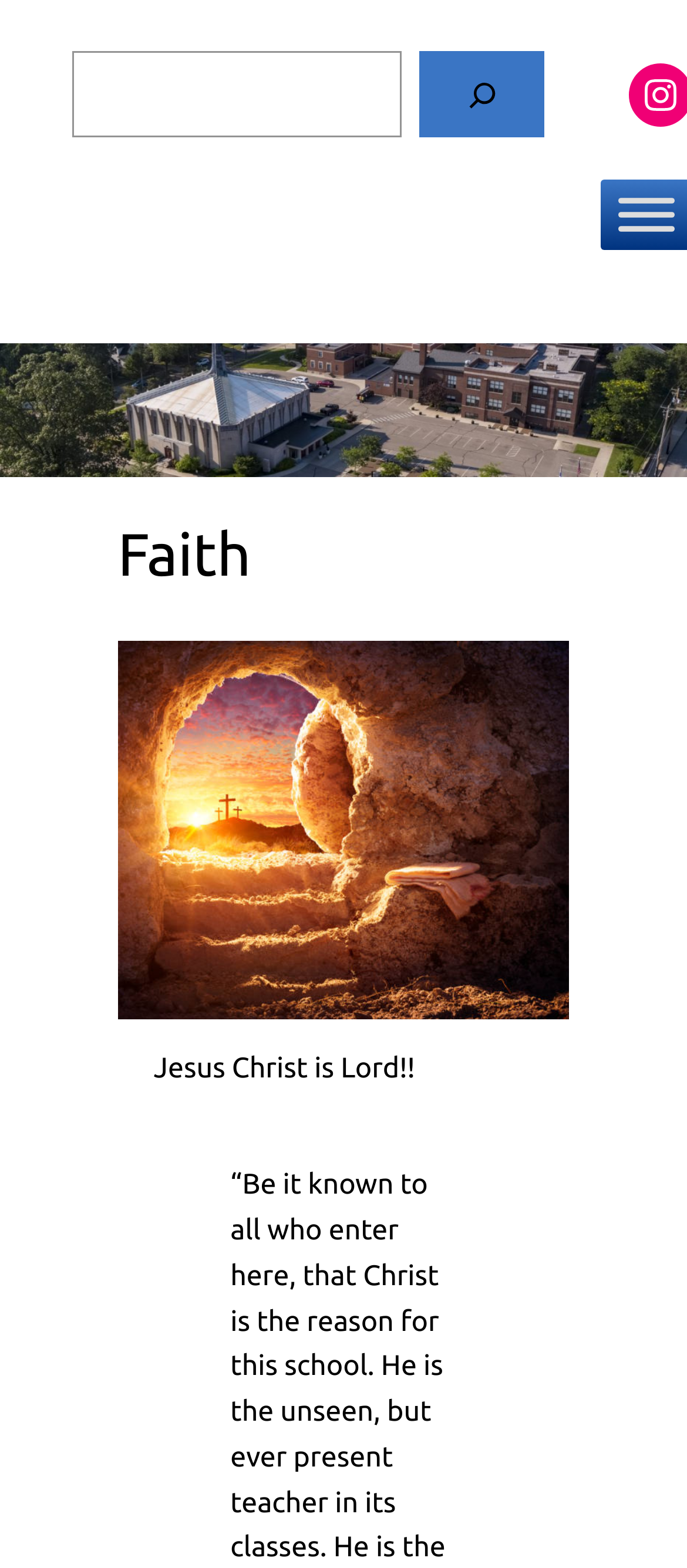Give a comprehensive overview of the webpage, including key elements.

The webpage is about Faith and Nativity School. At the top, there is a search bar with a search button on the right side, accompanied by a small magnifying glass icon. The search bar and button are positioned near the top-left corner of the page.

To the top-right corner, there is a toggle menu button. Below the search bar, there is a large figure that spans the entire width of the page, taking up about a quarter of the page's height.

The main content of the page is divided into two sections. On the left side, there is a large heading that reads "Faith" in bold font. Below the heading, there is a figure that takes up about half of the page's height, containing an image of an empty tomb with a shroud and crucifixion at sunrise, symbolizing the resurrection of Jesus Christ.

On the right side of the page, there is a static text that reads "Jesus Christ is Lord!!" in a prominent font, positioned near the middle of the page. Overall, the webpage has a simple and clean layout, with a focus on the theme of faith and Christianity.